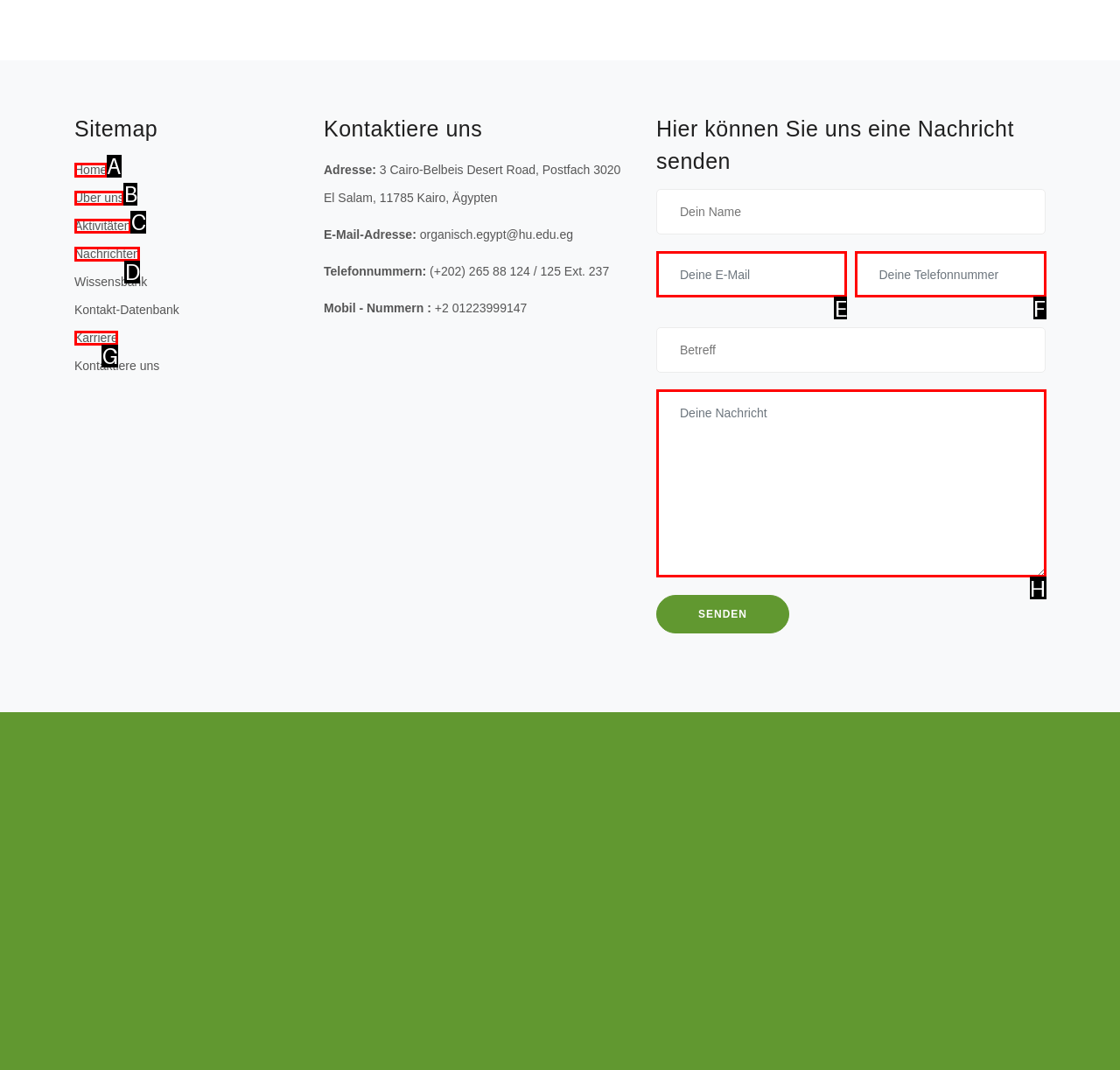Identify the letter of the UI element needed to carry out the task: Click the 'Cap-Subject H-1B' link
Reply with the letter of the chosen option.

None